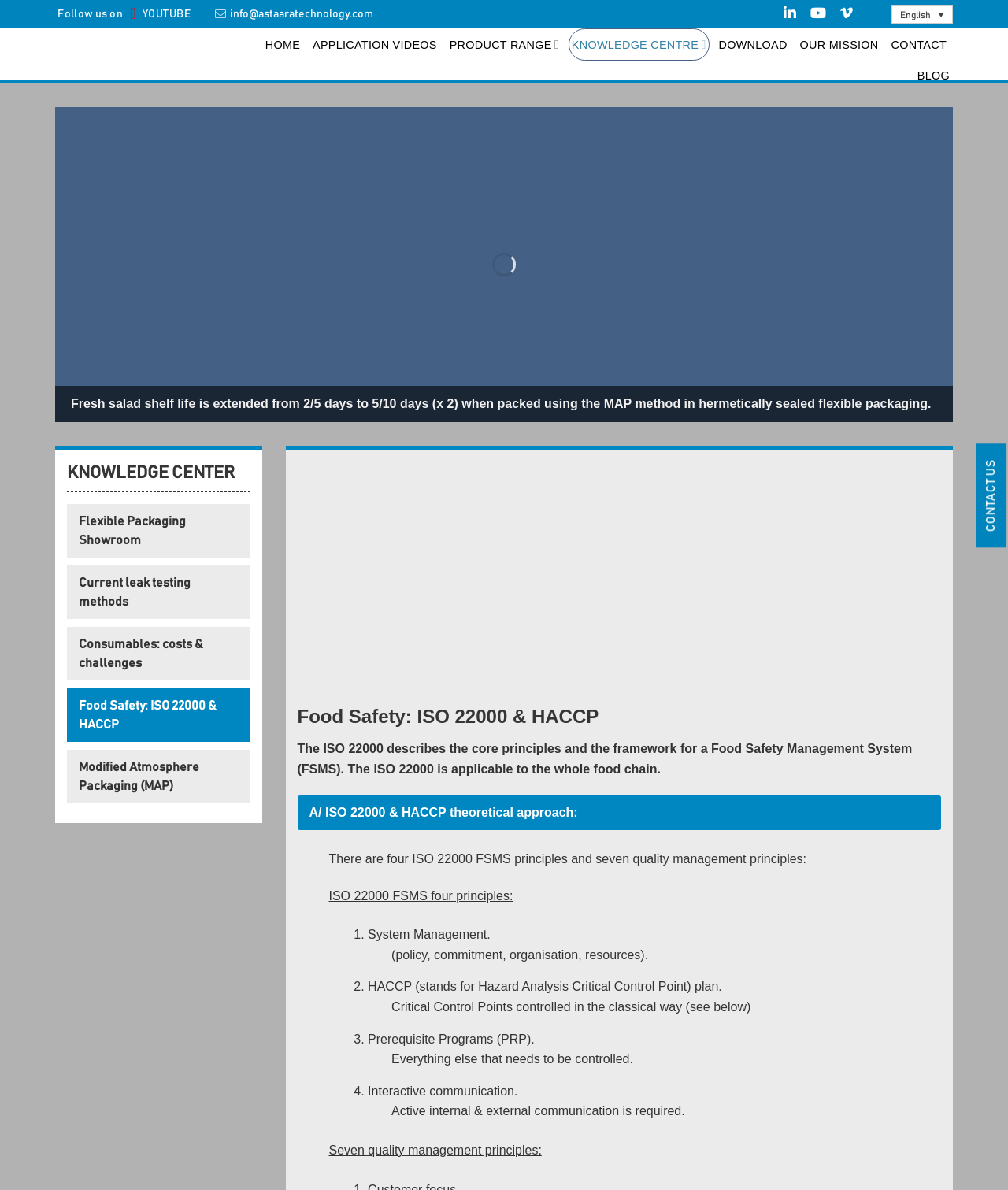Locate the bounding box coordinates of the area you need to click to fulfill this instruction: 'Go to HOME page'. The coordinates must be in the form of four float numbers ranging from 0 to 1: [left, top, right, bottom].

[0.26, 0.025, 0.301, 0.05]